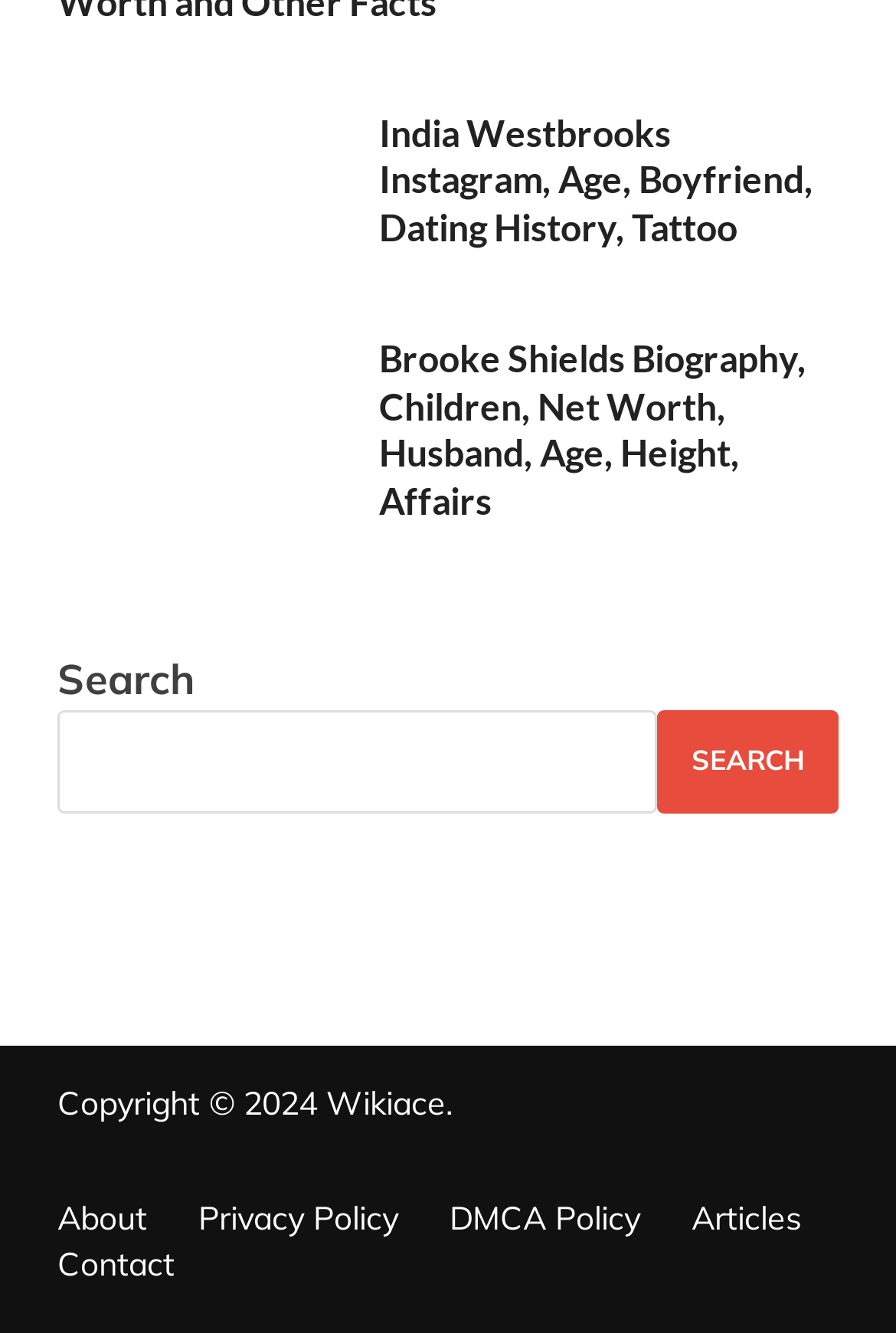Can you find the bounding box coordinates for the element that needs to be clicked to execute this instruction: "Visit the About page"? The coordinates should be given as four float numbers between 0 and 1, i.e., [left, top, right, bottom].

[0.035, 0.896, 0.193, 0.93]